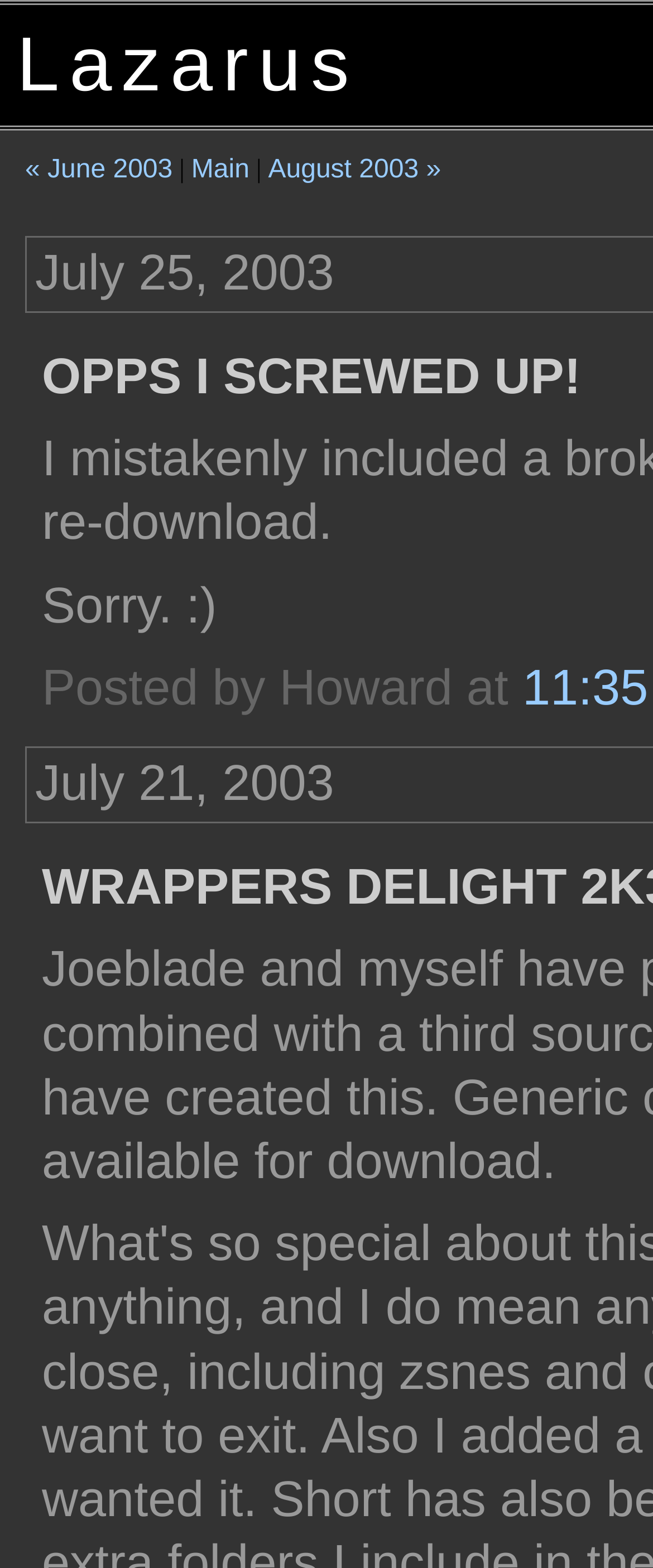Find the bounding box coordinates for the element described here: "Main".

[0.293, 0.099, 0.382, 0.117]